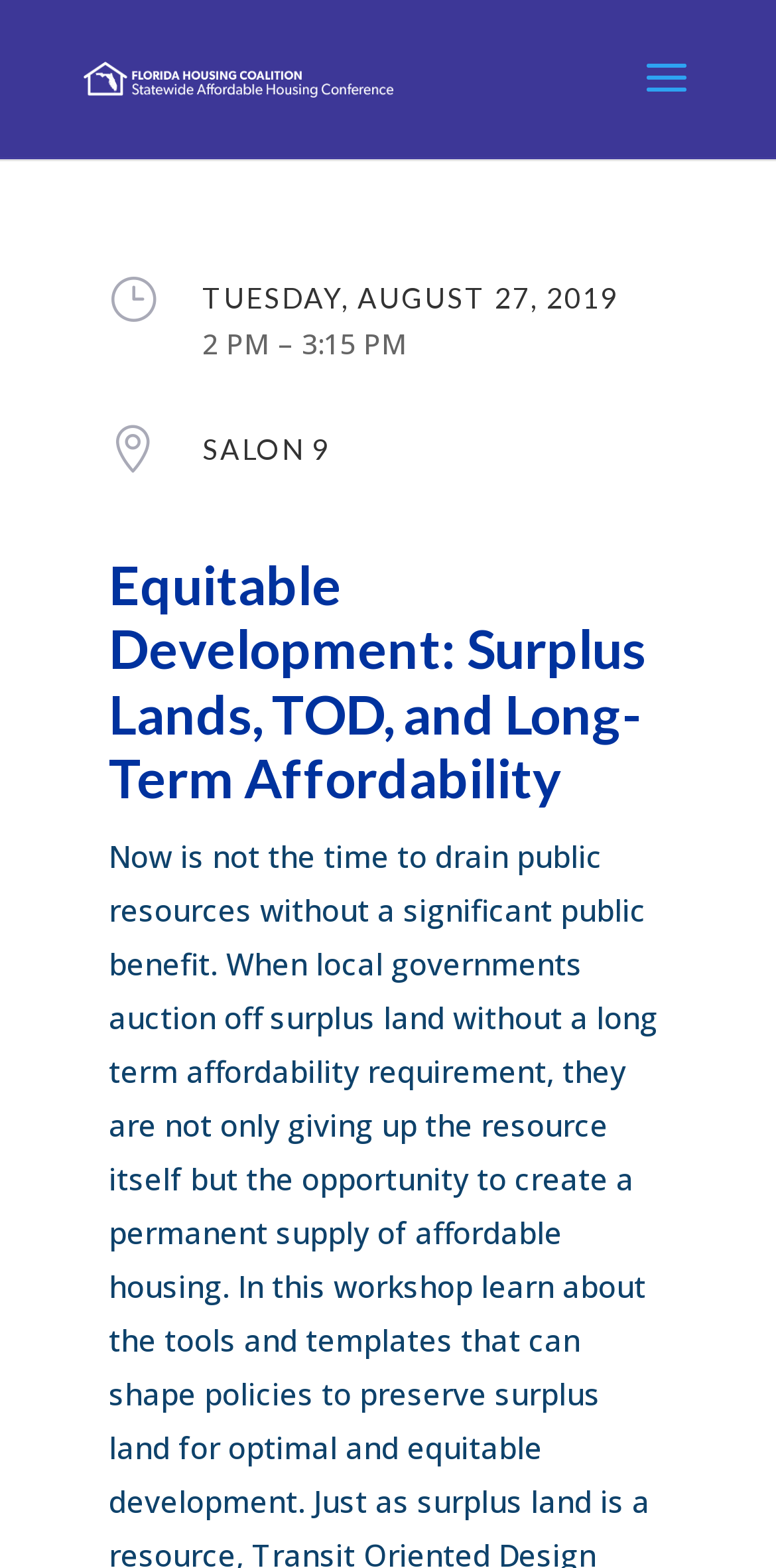Convey a detailed summary of the webpage, mentioning all key elements.

The webpage appears to be a conference event page, specifically focused on "Equitable Development: Focus on Surplus Lands, TOD, and Long-Term Affordability" at the FHC Conference. 

At the top of the page, there is a link to the FHC Conference, accompanied by an image with the same name, taking up a significant portion of the top section. 

Below the FHC Conference link and image, there is a search bar that spans almost half of the page width, positioned at the very top. 

To the left of the search bar, there is a single character StaticText element, which seems to be a closing bracket. 

On the right side of the search bar, there is a heading that displays the date "TUESDAY, AUGUST 27, 2019". Below this date, there is a time range "2 PM – 3:15 PM" and an icon represented by the Unicode character "\ue01d". 

Further down, there is another heading that indicates the location "SALON 9". 

The main heading of the page, "Equitable Development: Surplus Lands, TOD, and Long-Term Affordability", is positioned below the Salon 9 heading, taking up a significant portion of the page width.